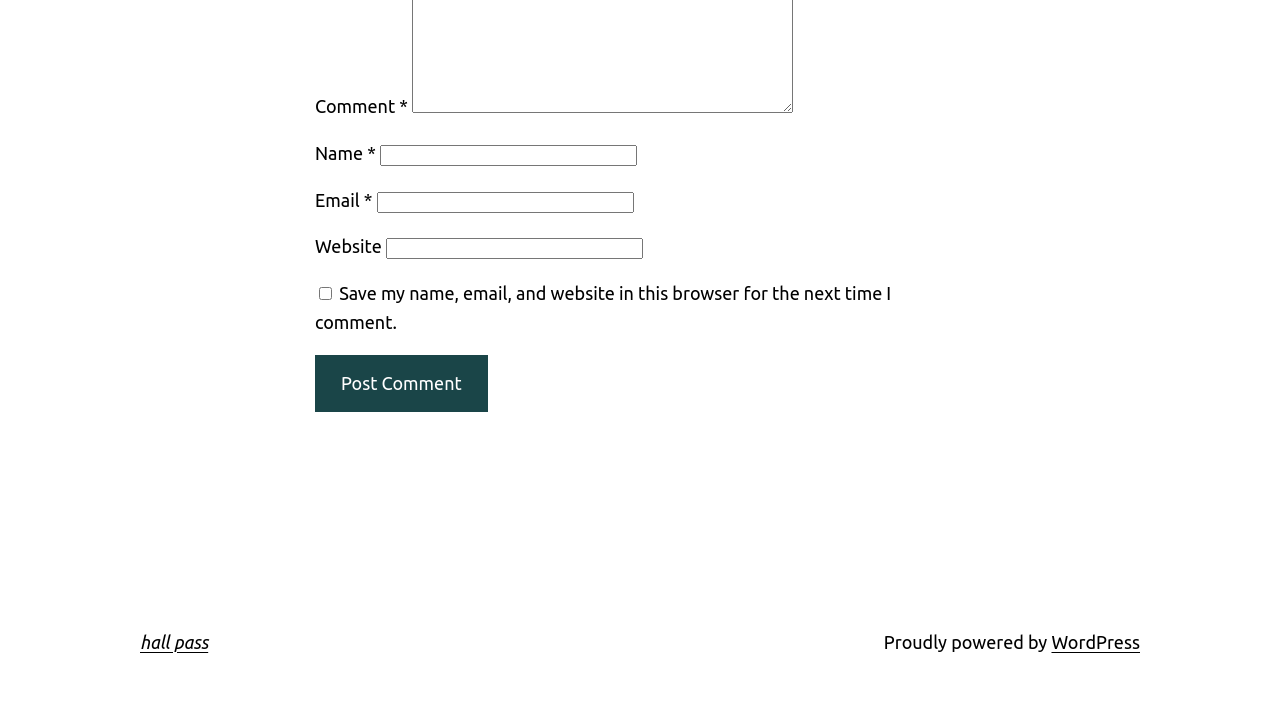Predict the bounding box of the UI element that fits this description: "WordPress".

[0.821, 0.877, 0.891, 0.905]